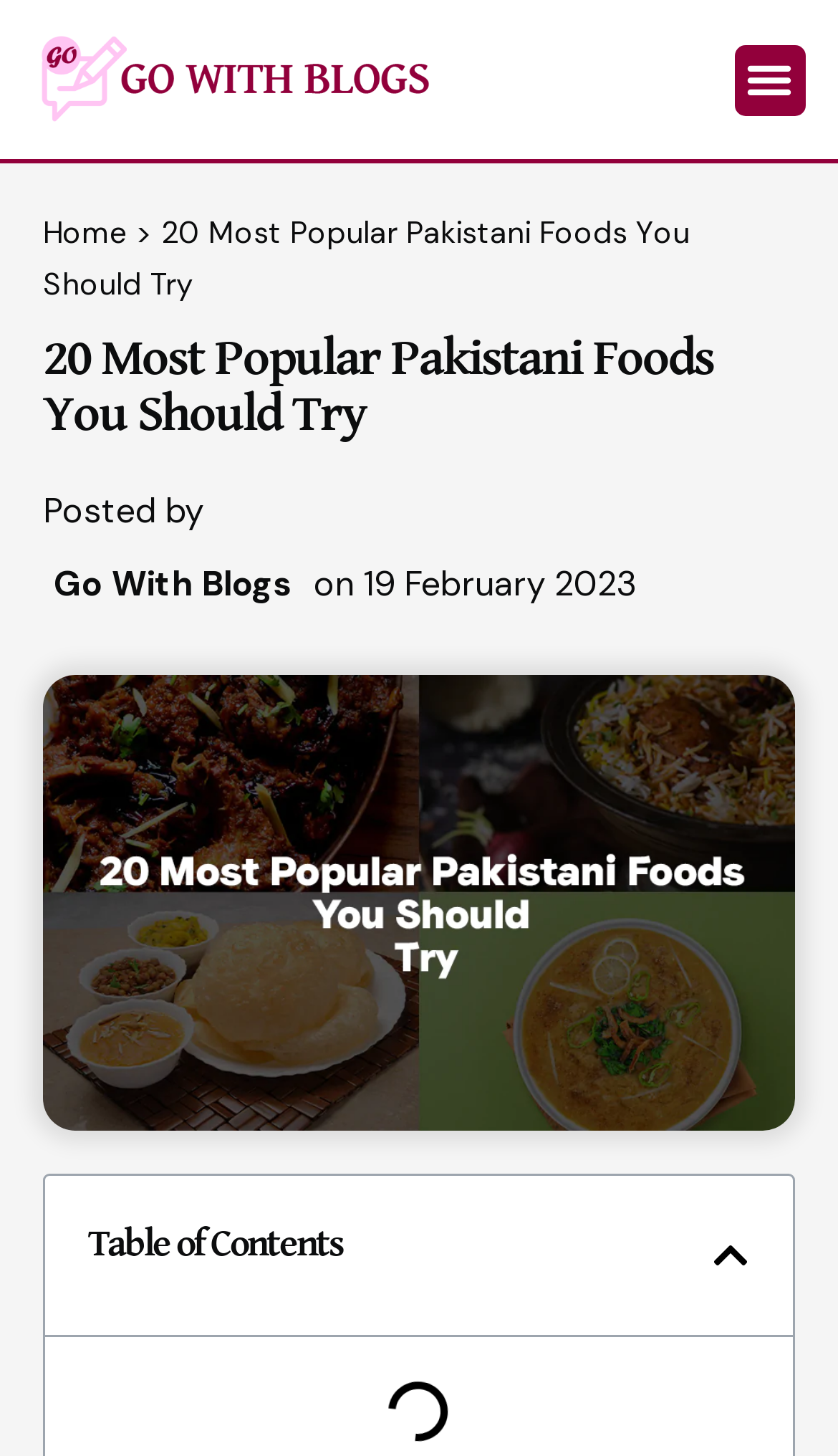With reference to the image, please provide a detailed answer to the following question: What is the purpose of the button 'Close table of contents'?

The button 'Close table of contents' is located below the table of contents, and it is used to close the table of contents. When expanded, it shows the table of contents.